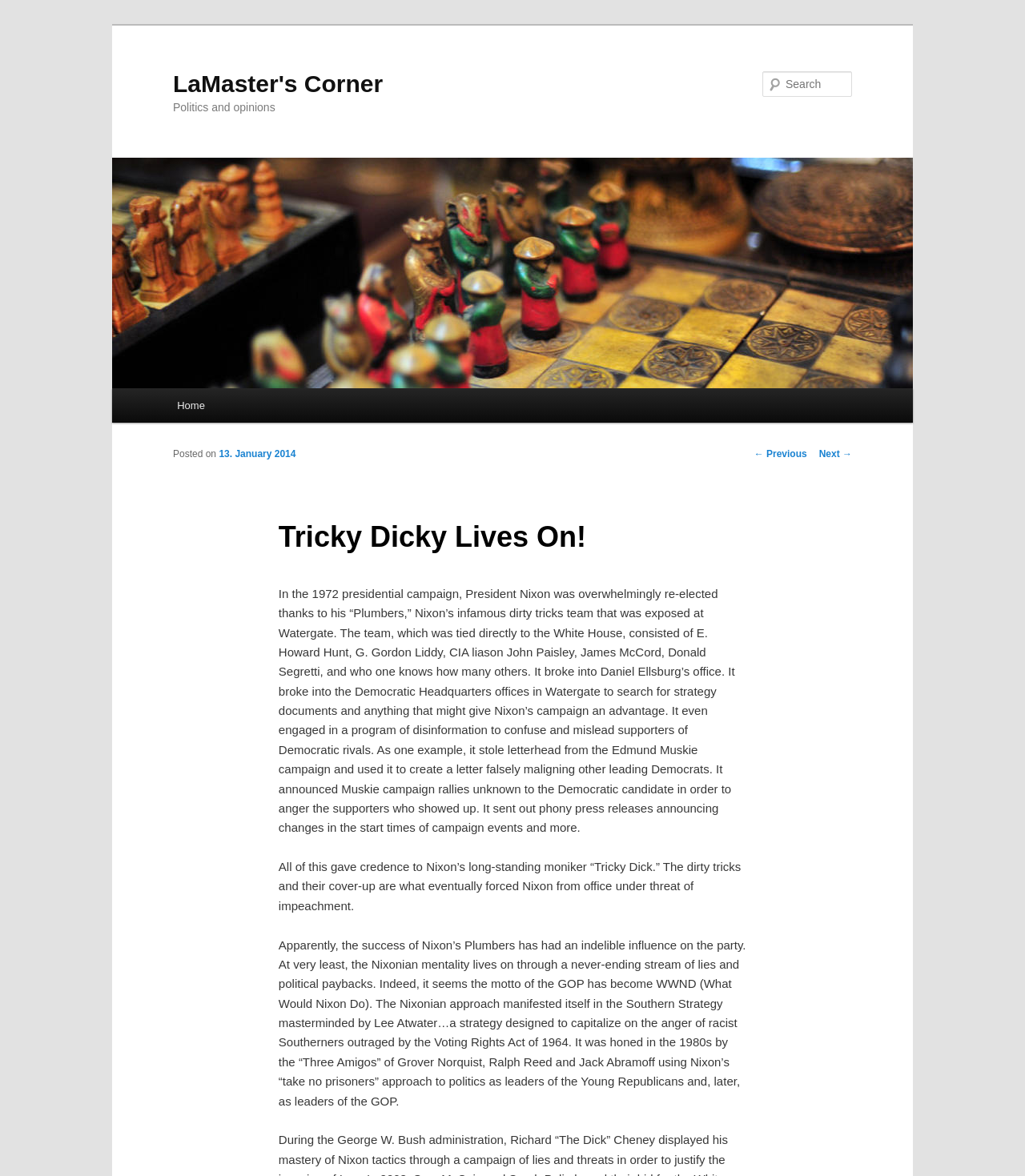Produce an elaborate caption capturing the essence of the webpage.

The webpage is titled "Tricky Dicky Lives On! | LaMaster's Corner" and has a prominent heading "LaMaster's Corner" at the top left. Below this heading, there is a link to "LaMaster's Corner" and an image with the same name. To the right of the image, there is a search bar with a label "Search" and a textbox to input search queries.

The main content of the webpage is divided into sections. At the top, there is a heading "Politics and opinions" followed by a block of text that discusses President Nixon's "Plumbers" team and their role in the 1972 presidential campaign. The text describes the team's dirty tricks, including break-ins and disinformation campaigns, and how they were eventually exposed at Watergate.

Below this block of text, there are two more paragraphs that continue the discussion on Nixon's legacy and how his approach to politics has influenced the GOP. The text mentions the Southern Strategy and how it was designed to capitalize on the anger of racist Southerners.

On the top right, there is a link to "Skip to primary content". Below this link, there is a main menu with links to "Home" and other pages. At the bottom of the page, there are links to navigate to previous and next posts.

There are a total of 5 headings on the page, including the title "Tricky Dicky Lives On!" and the headings "LaMaster's Corner", "Politics and opinions", "Main menu", and "Post navigation". There are also 7 links on the page, including the links to "LaMaster's Corner", "Home", "← Previous", "Next →", and the link to the date "13. January 2014".